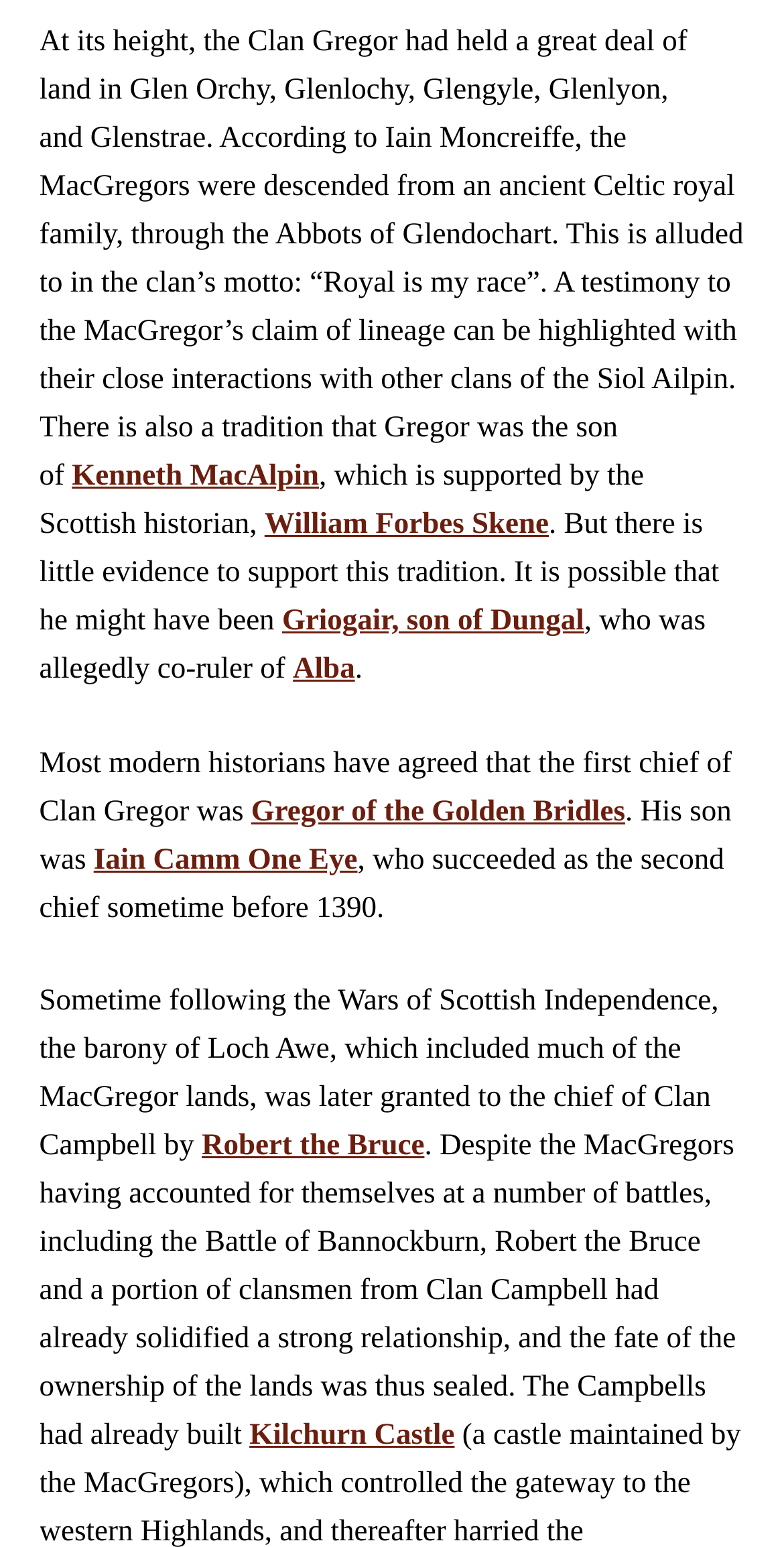Answer the following query with a single word or phrase:
Who was the son of Dungal?

Griogair